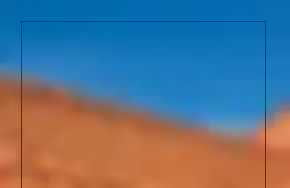Analyze the image and describe all the key elements you observe.

The image features a vibrant landscape showcasing the natural beauty of ocean rocks, set against a clear blue sky. The smooth contours of the rocks contrast beautifully with the bright hues above, creating a serene and calming atmosphere. This picturesque scene is likely part of a broader theme focusing on natural settings, perfectly complementing the surrounding headings and links related to consultations and business services provided by a professional entity. The image encapsulates tranquility and professionalism, inviting viewers to explore the services offered.